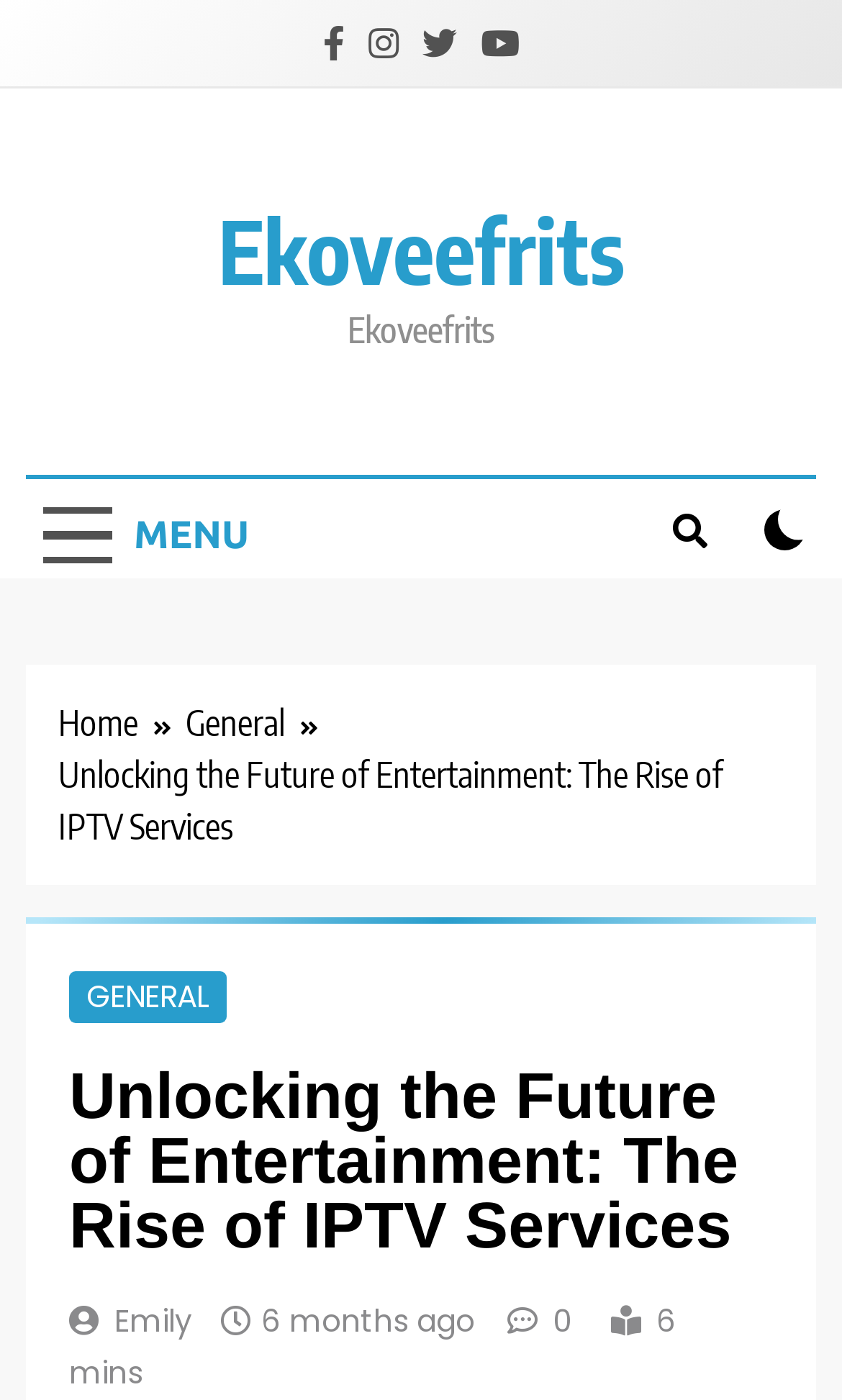Analyze the image and answer the question with as much detail as possible: 
What is the name of the author of the article?

The author's name is mentioned at the bottom of the article, along with the time the article was published. The link 'Emily' is the author's name, which is a common pattern in online articles.